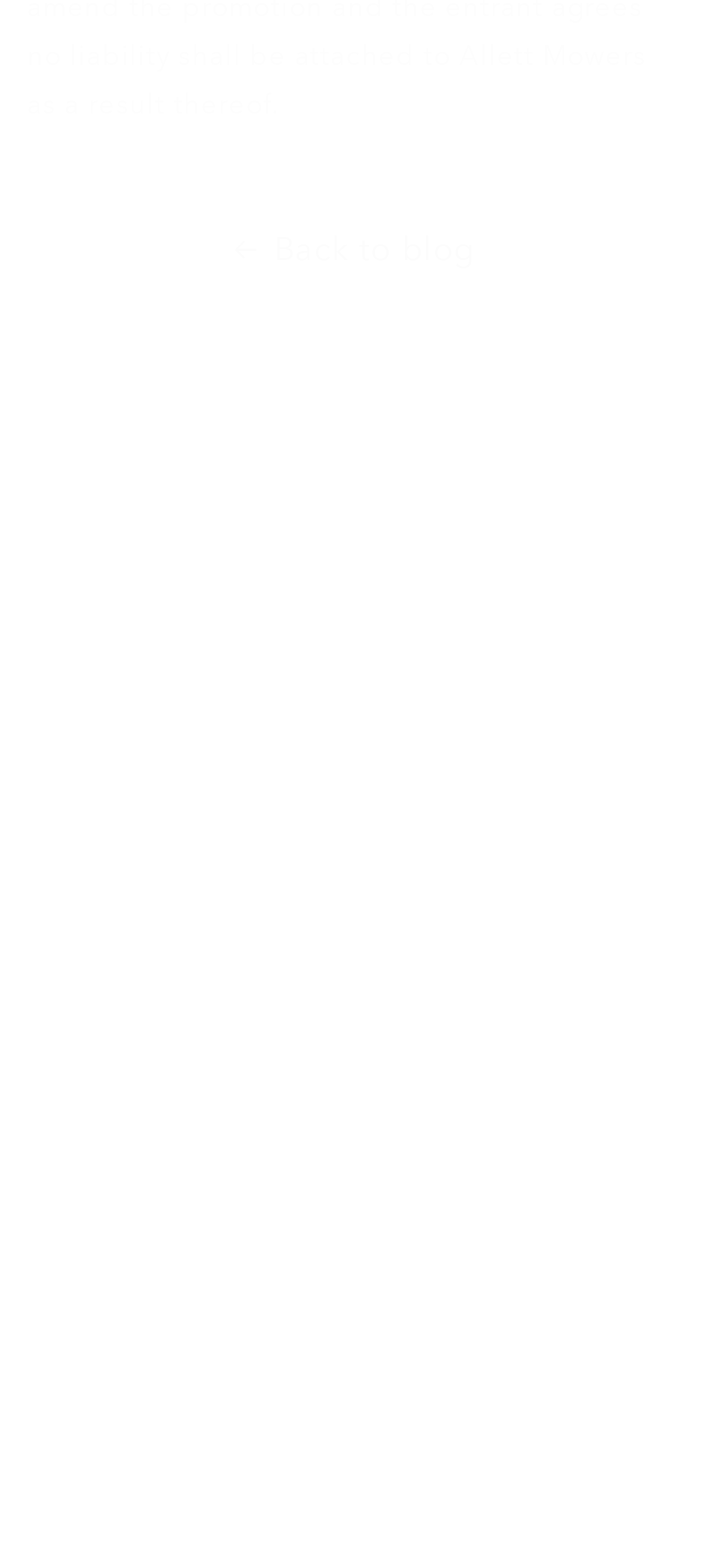Please give a succinct answer to the question in one word or phrase:
How many headings are on the webpage?

3